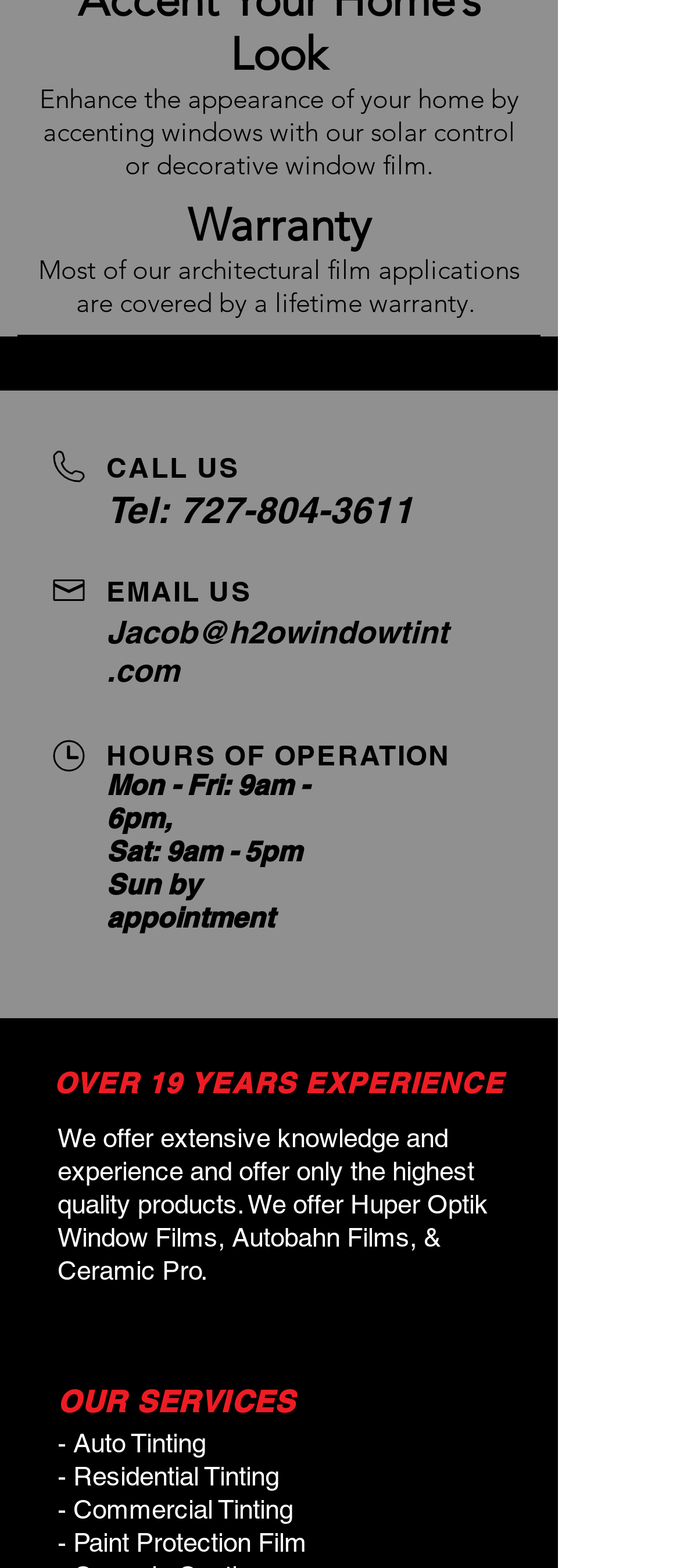Answer the question below in one word or phrase:
What is the company's warranty policy?

Lifetime warranty